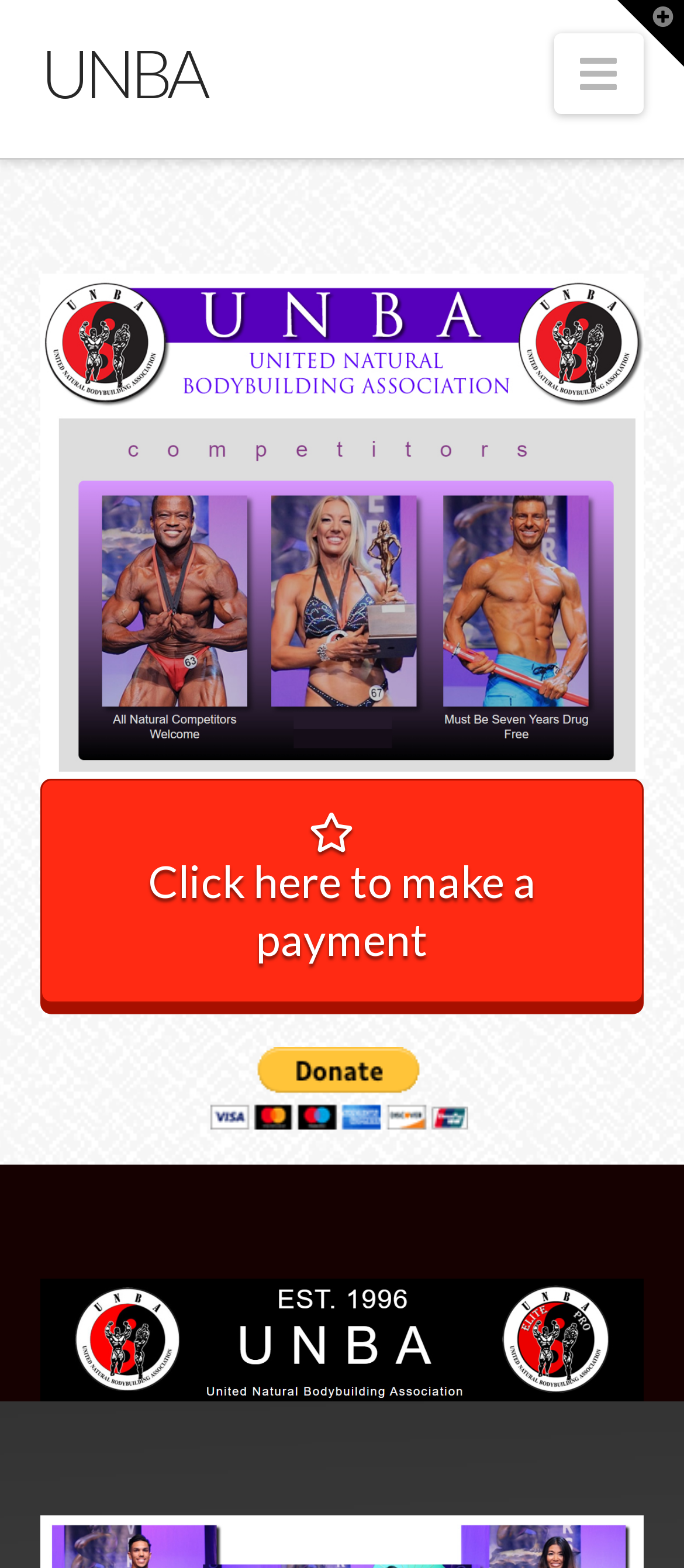Give an extensive and precise description of the webpage.

The webpage is about the United Natural Bodybuilding Association (UNBA). At the top left, there is a link to the UNBA homepage. Next to it, there is a navigation button with an icon, which is not expanded by default. 

Below the navigation button, there is a large image that spans almost the entire width of the page. Below the image, there are three links. The first link is an image, and the second link is a call-to-action to make a payment. The third link is another image. 

To the right of the navigation button, there is a PayPal button with a description. At the bottom right of the page, there is a link with an icon. 

At the top right, there is a toggle button to control the widget bar, which is not expanded by default.